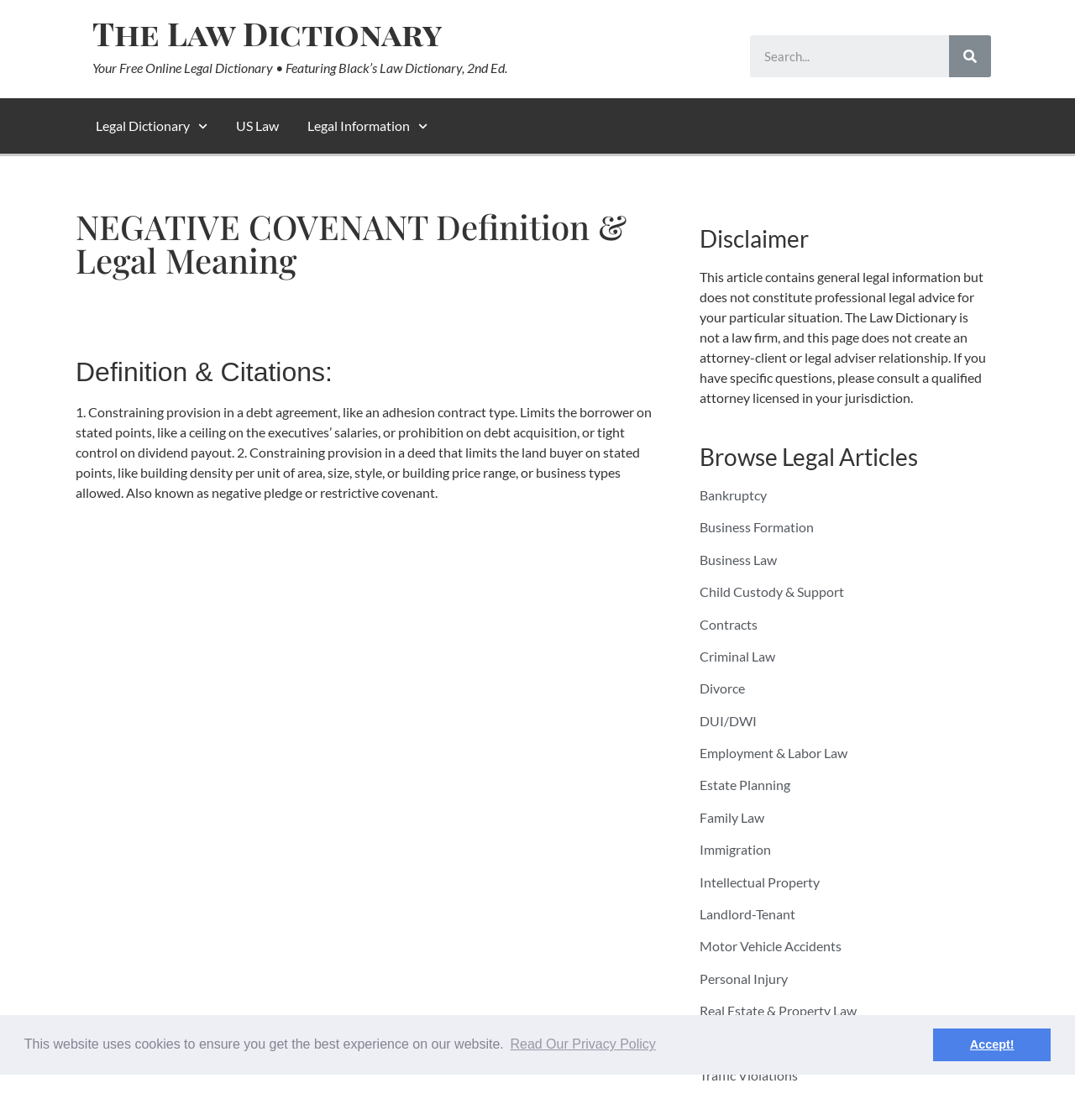Locate the bounding box coordinates of the item that should be clicked to fulfill the instruction: "Explore US Law".

[0.207, 0.095, 0.272, 0.13]